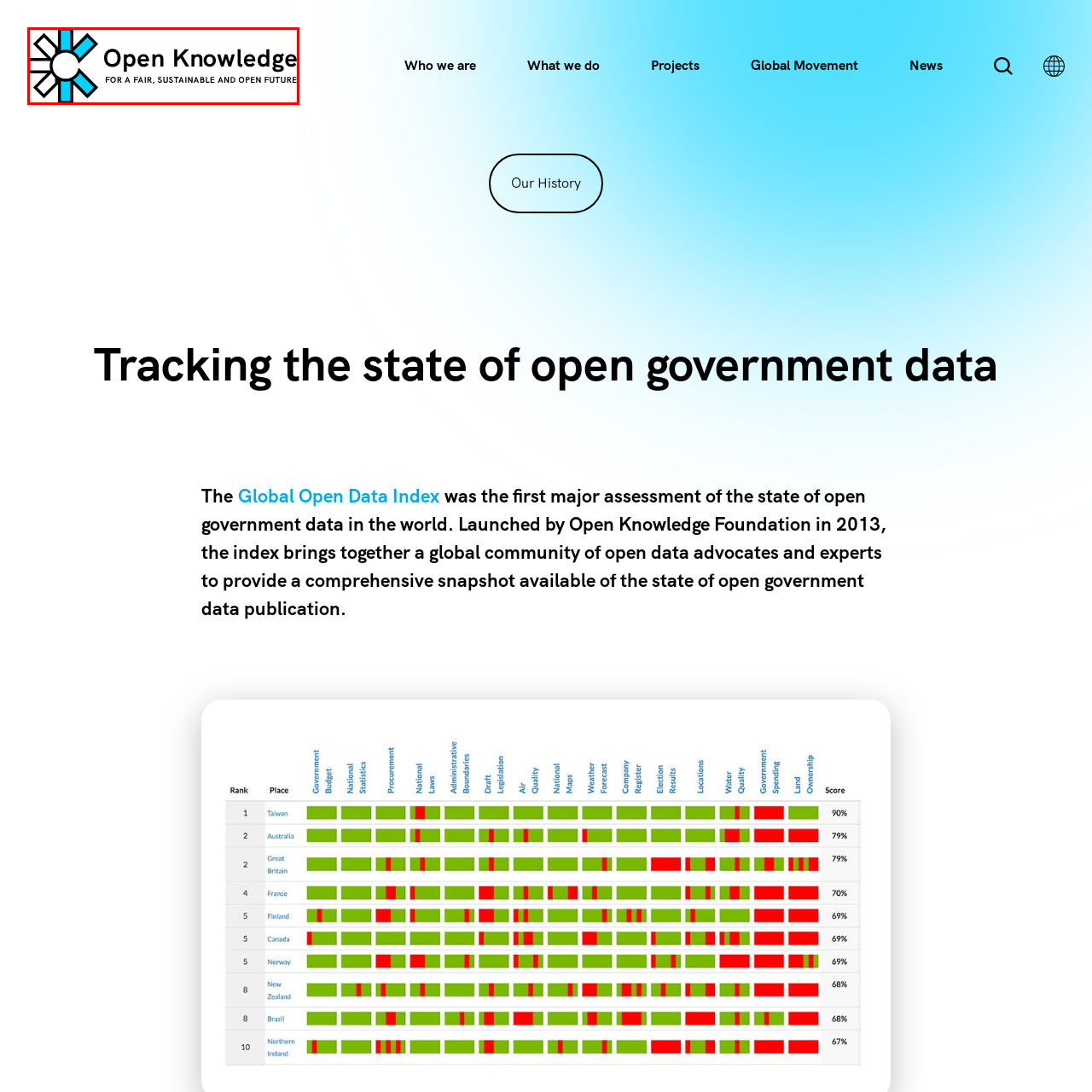Carefully inspect the area of the image highlighted by the red box and deliver a detailed response to the question below, based on your observations: What is the mission of the Open Knowledge Foundation?

The caption states that the foundation's mission is to advocate for open data and the role it plays in fostering equitable and sustainable societal progress, which suggests that the primary mission of the Open Knowledge Foundation is to promote open data.